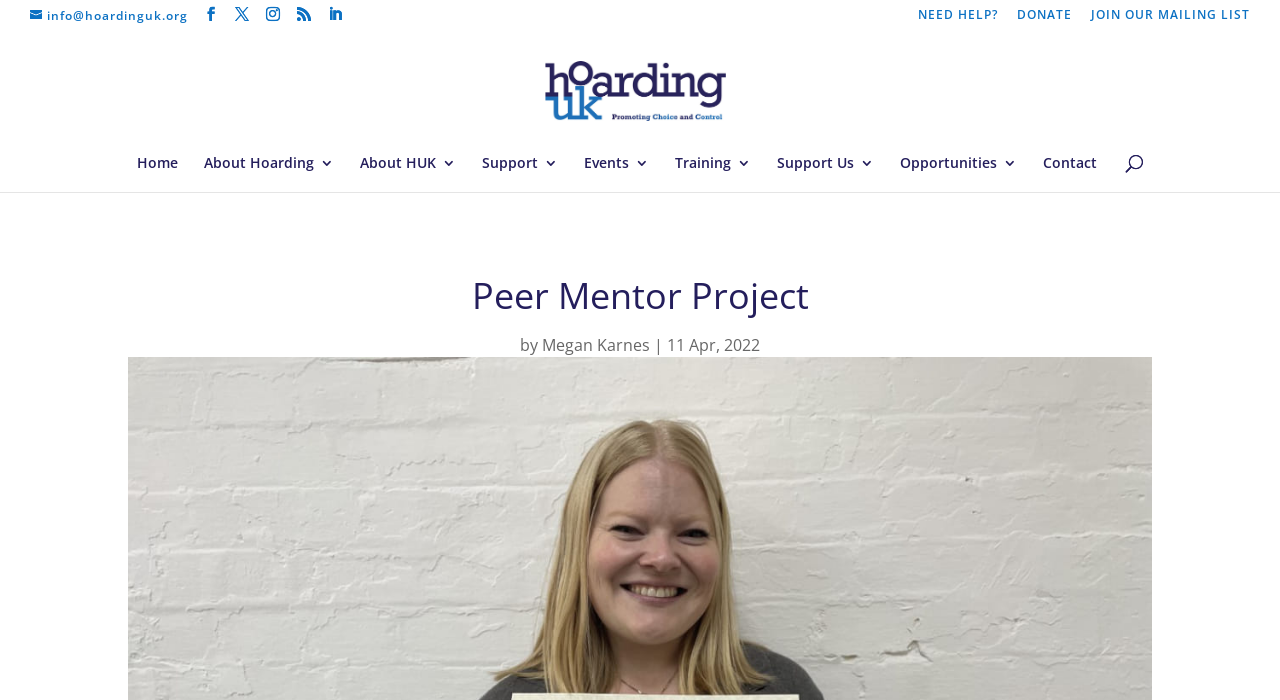Please provide a comprehensive answer to the question based on the screenshot: What is the name of the organization?

I found the name of the organization by looking at the top-center of the webpage, where there is a link with the name 'HoardingUK'.